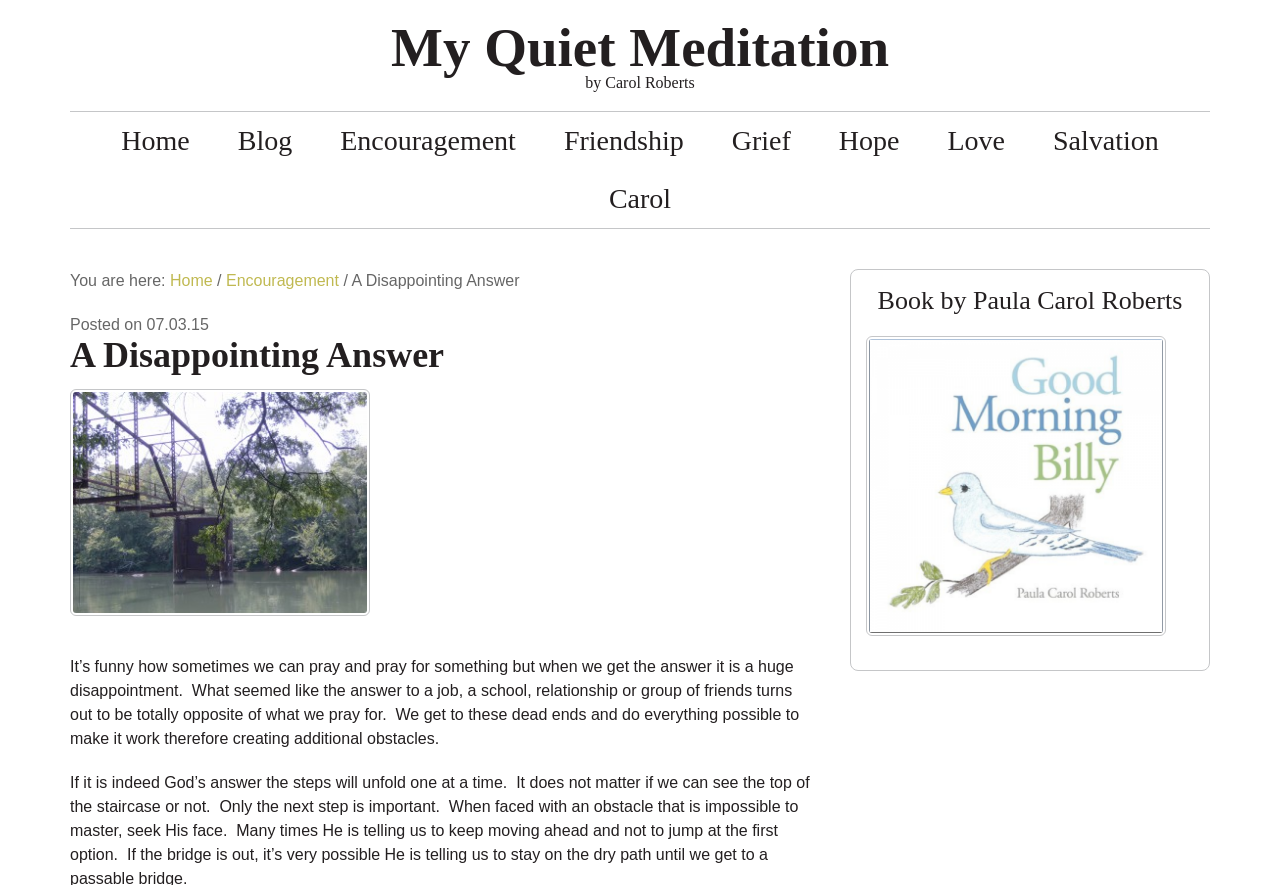Identify the bounding box coordinates for the UI element described by the following text: "title="Good Morning Billy"". Provide the coordinates as four float numbers between 0 and 1, in the format [left, top, right, bottom].

[0.677, 0.717, 0.911, 0.736]